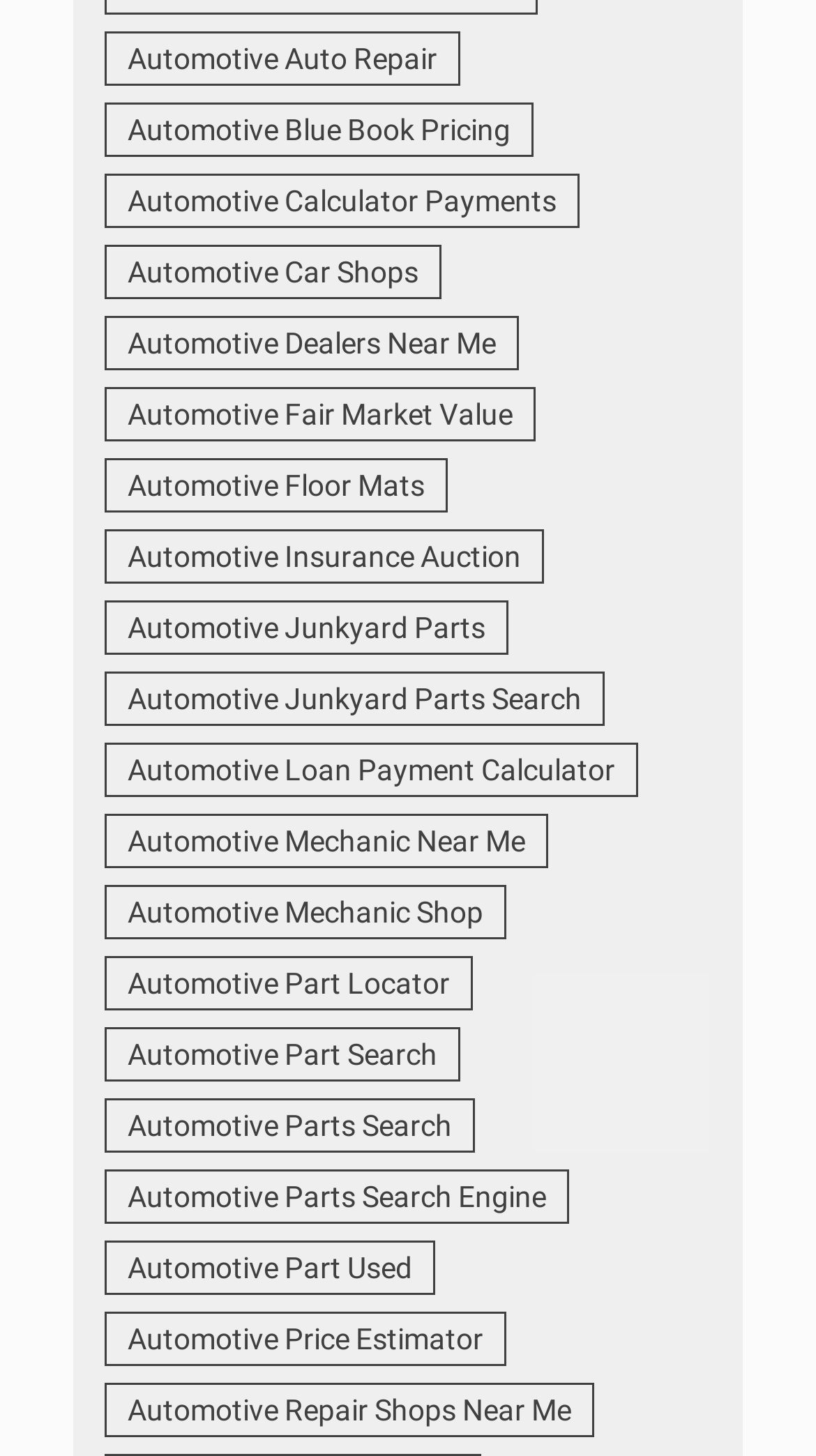Please specify the bounding box coordinates of the clickable section necessary to execute the following command: "Find automotive dealers near me".

[0.128, 0.217, 0.636, 0.254]